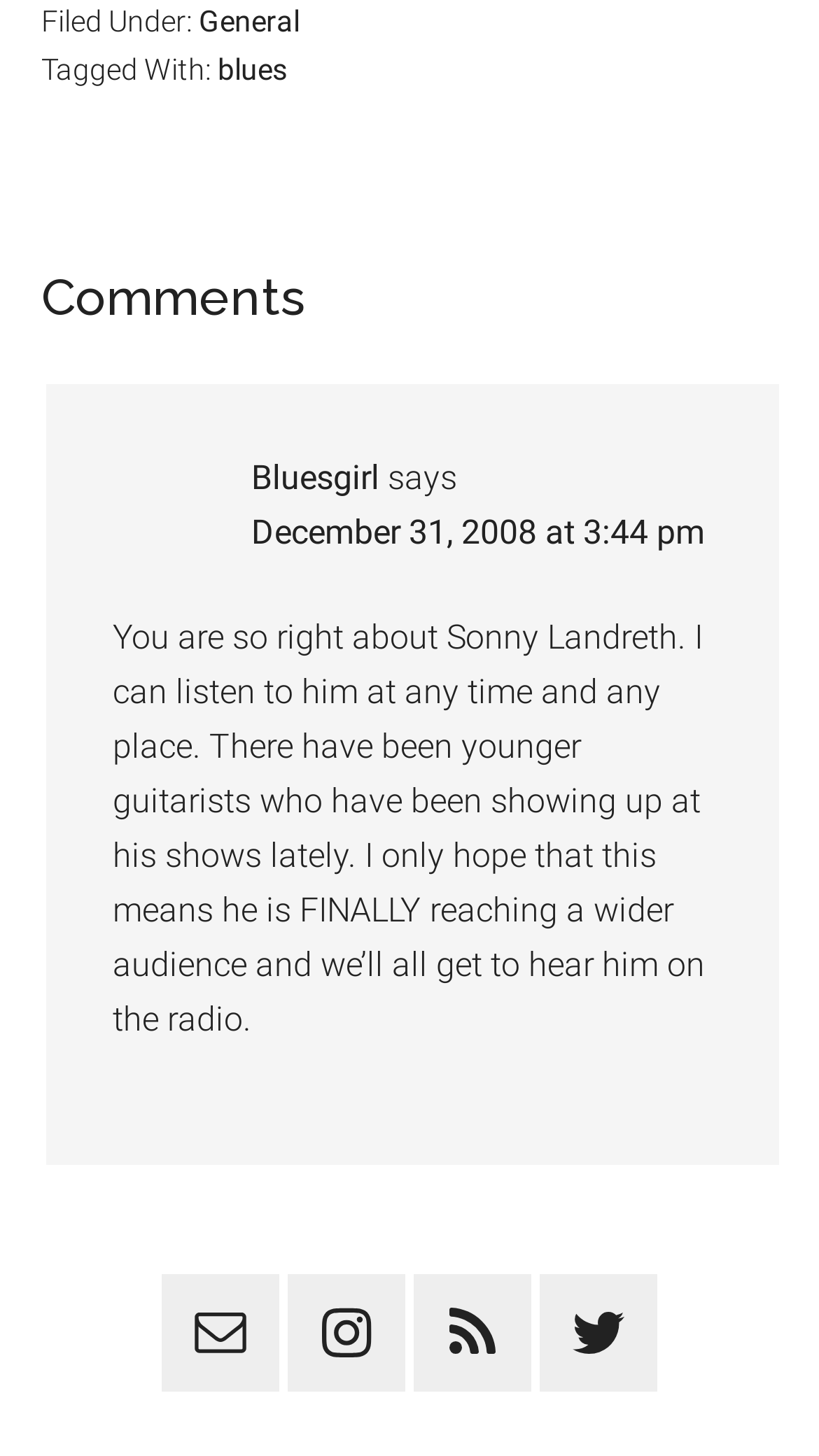Provide a short answer using a single word or phrase for the following question: 
What is the date of the first comment?

December 31, 2008